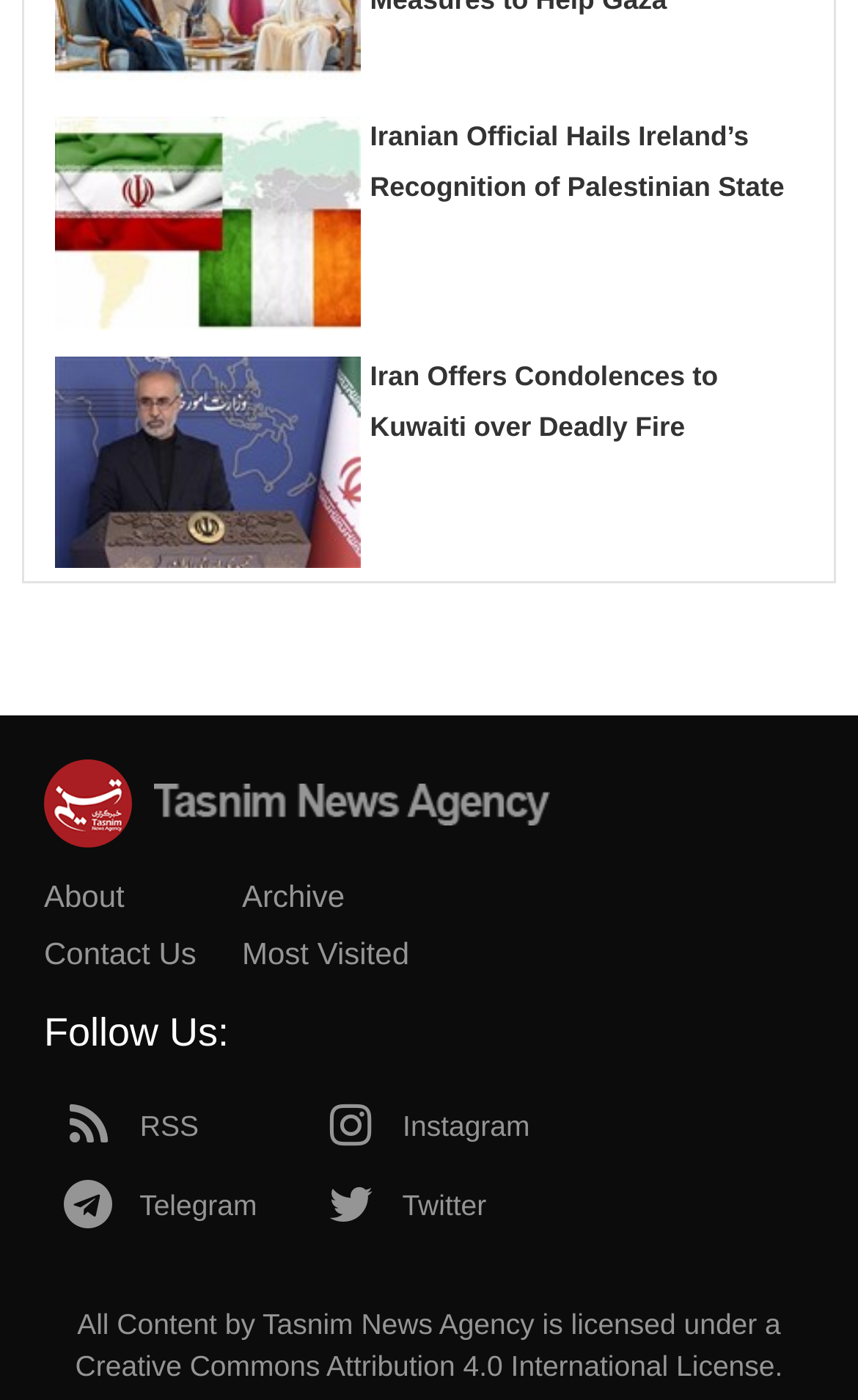Using the information from the screenshot, answer the following question thoroughly:
What is the title of the first article?

I looked at the first 'article' element [327] and found a 'heading' element [518] with the text 'Iranian Official Hails Ireland’s Recognition of Palestinian State', which is likely the title of the article.